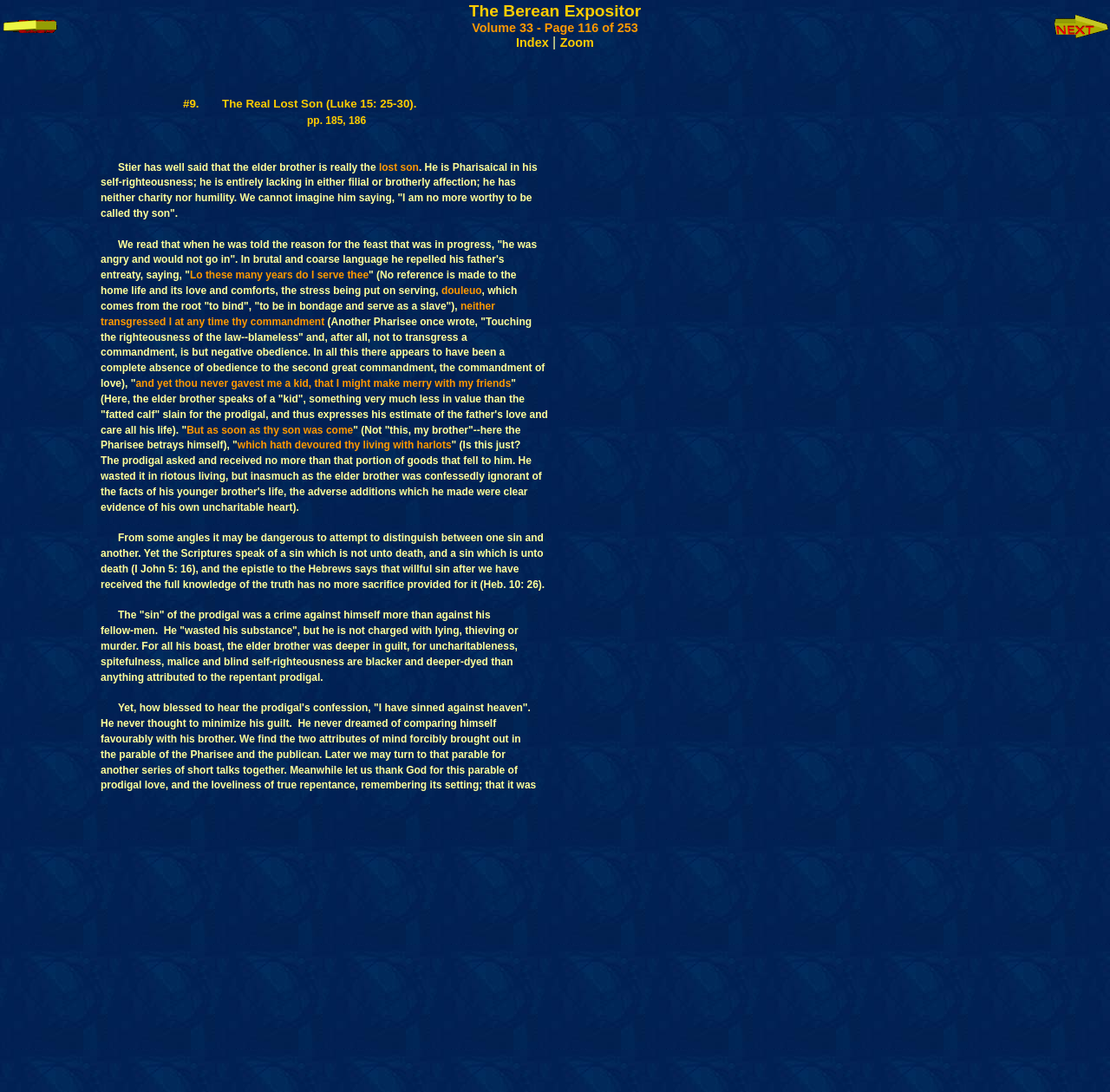Who is the author of The Berean Expositor?
Carefully analyze the image and provide a detailed answer to the question.

The author's name can be found at the top of the webpage, where it says 'The Berean Expositor - Volume 33 by Charles H. Welch - Page 116 of 253'. The author's name is explicitly mentioned as Charles H. Welch.